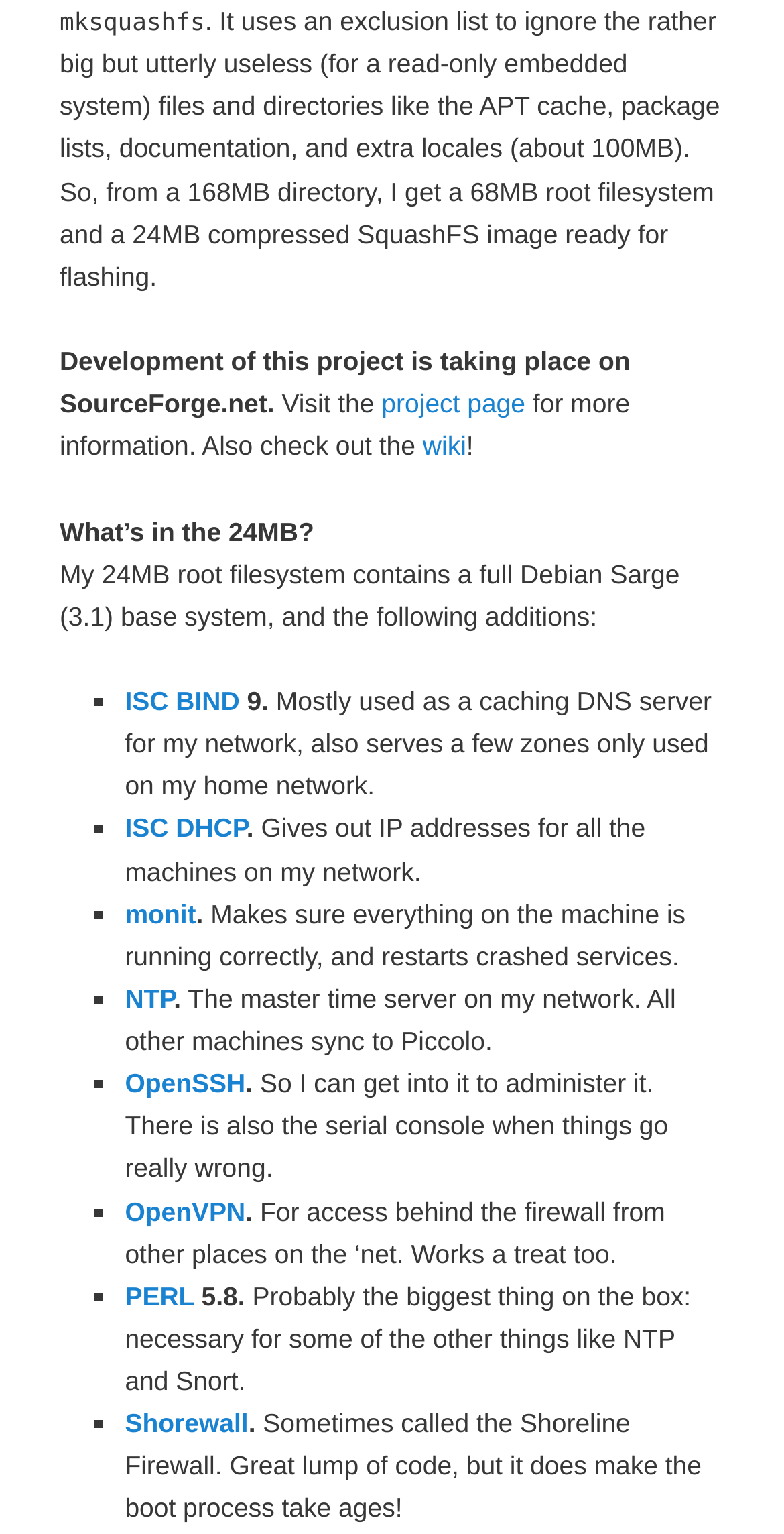Kindly respond to the following question with a single word or a brief phrase: 
What is the name of the project?

mksquashfs